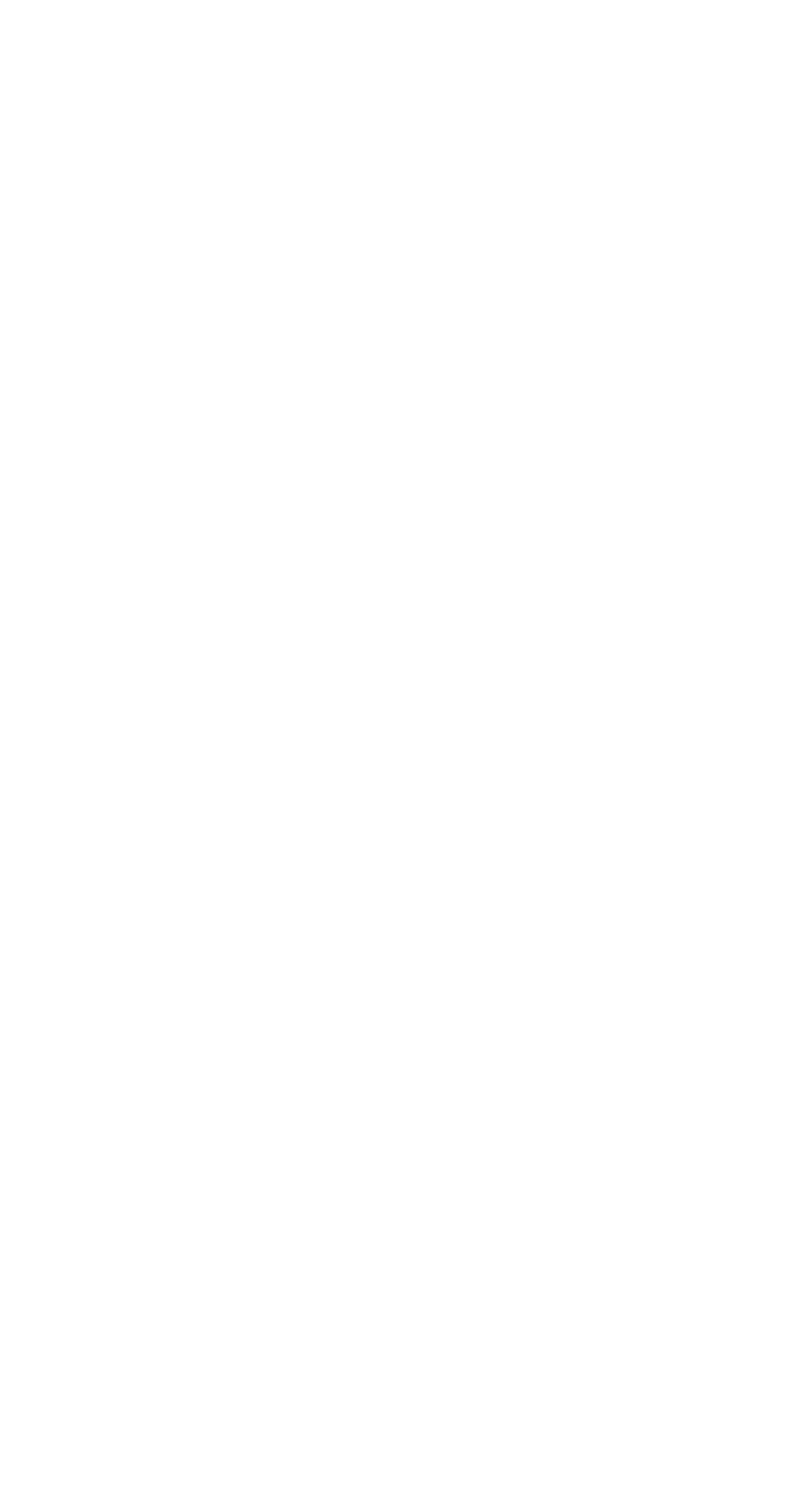Please identify the bounding box coordinates of the element's region that I should click in order to complete the following instruction: "Visit About page". The bounding box coordinates consist of four float numbers between 0 and 1, i.e., [left, top, right, bottom].

[0.077, 0.286, 0.208, 0.331]